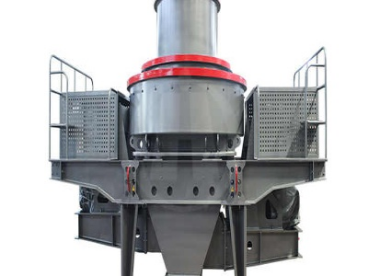Examine the image carefully and respond to the question with a detailed answer: 
What is the significance of the red band around the milling chamber?

The red band around the midsection of the cylindrical milling chamber serves as a distinctive feature, highlighting the importance of this component in the gold ore processing machine.